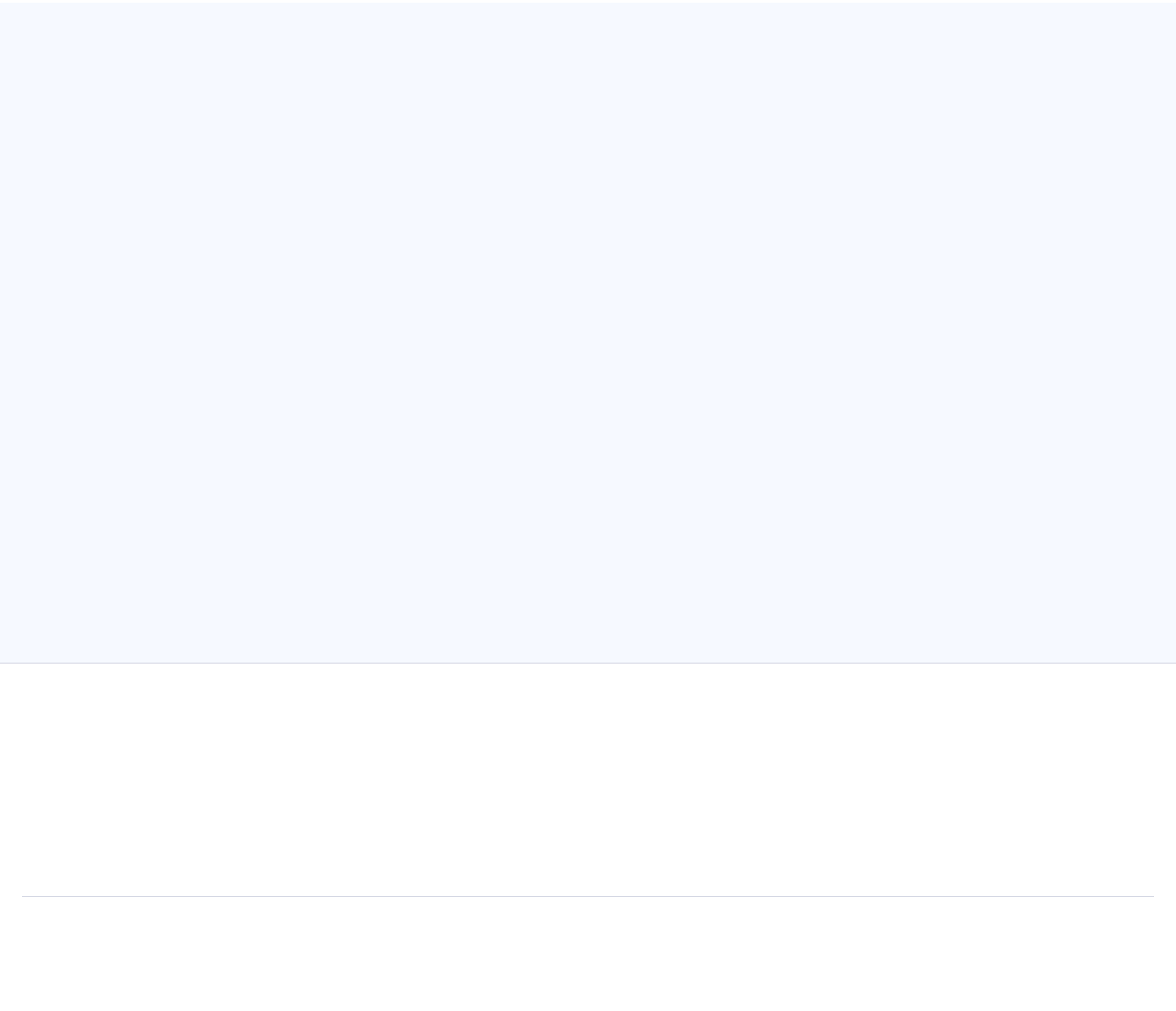Respond with a single word or phrase for the following question: 
What is the purpose of the form?

Newsletter Form